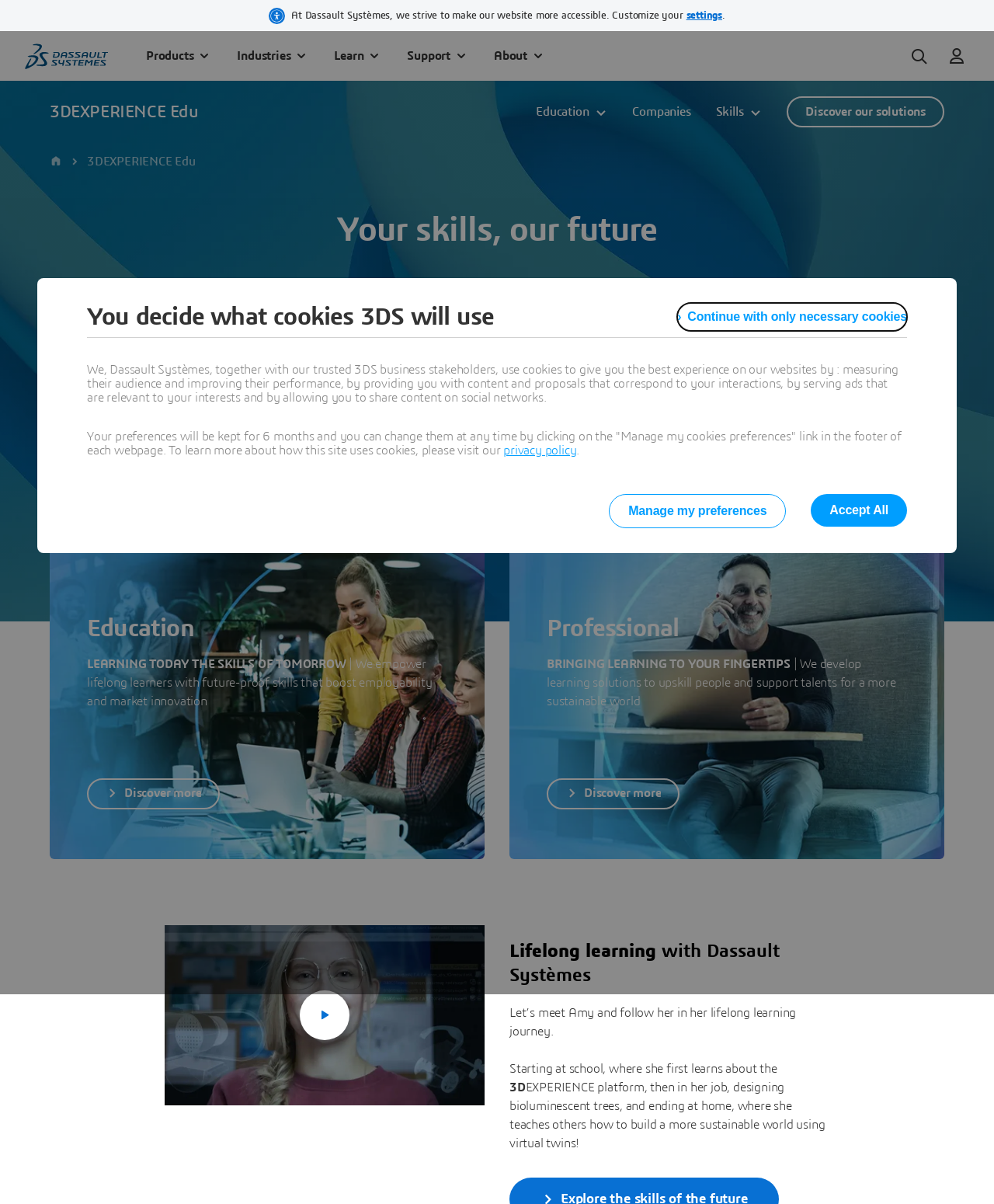Please identify the coordinates of the bounding box that should be clicked to fulfill this instruction: "Discover more about Education".

[0.088, 0.646, 0.221, 0.672]